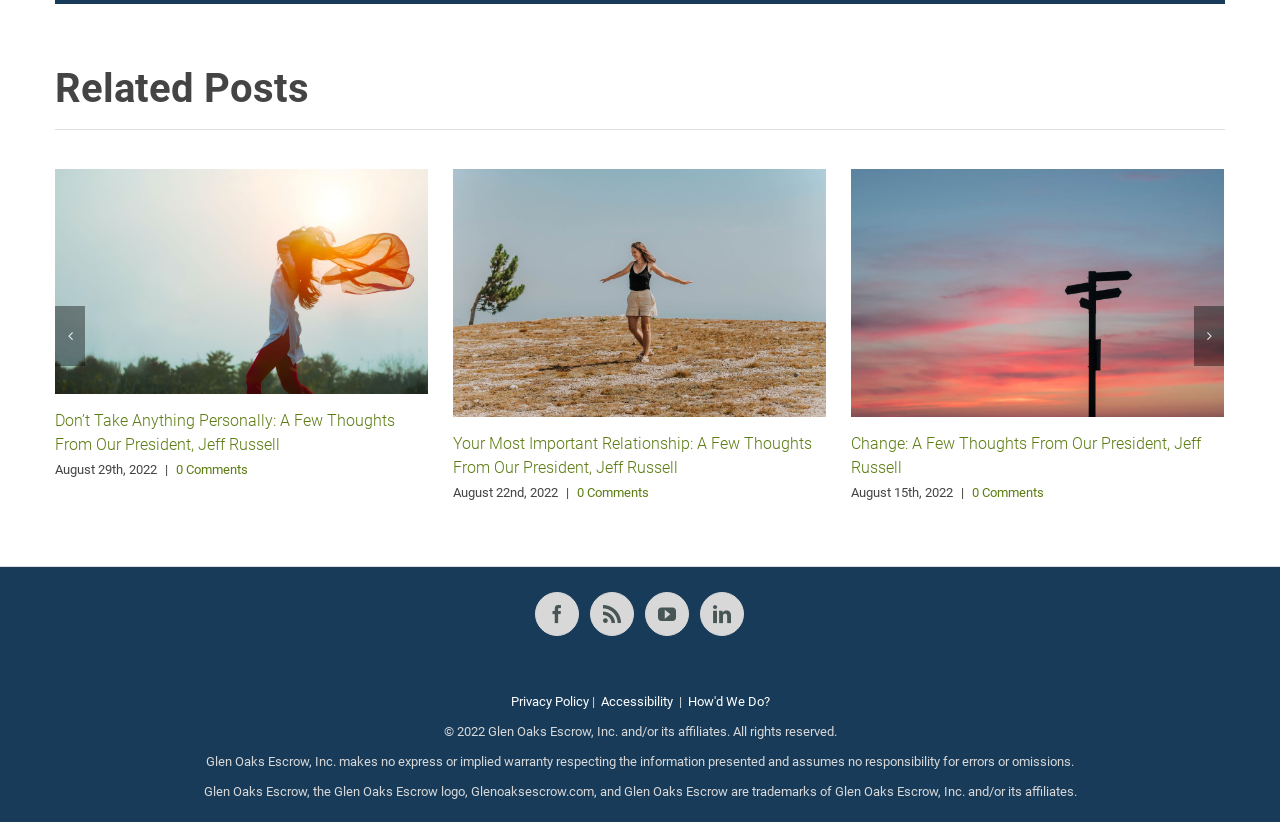Find the bounding box coordinates of the clickable region needed to perform the following instruction: "Click on 'Facebook'". The coordinates should be provided as four float numbers between 0 and 1, i.e., [left, top, right, bottom].

[0.418, 0.721, 0.453, 0.774]